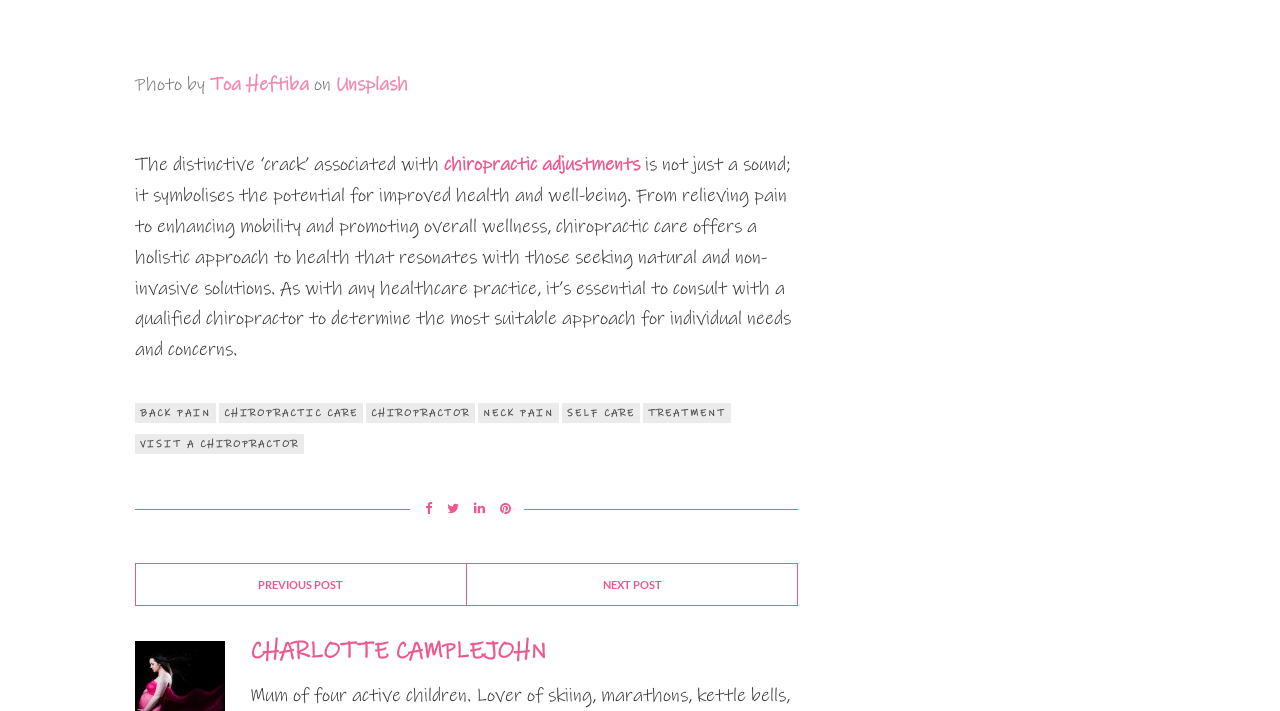Please locate the clickable area by providing the bounding box coordinates to follow this instruction: "View Alpha mechanical chronograph watch details".

None